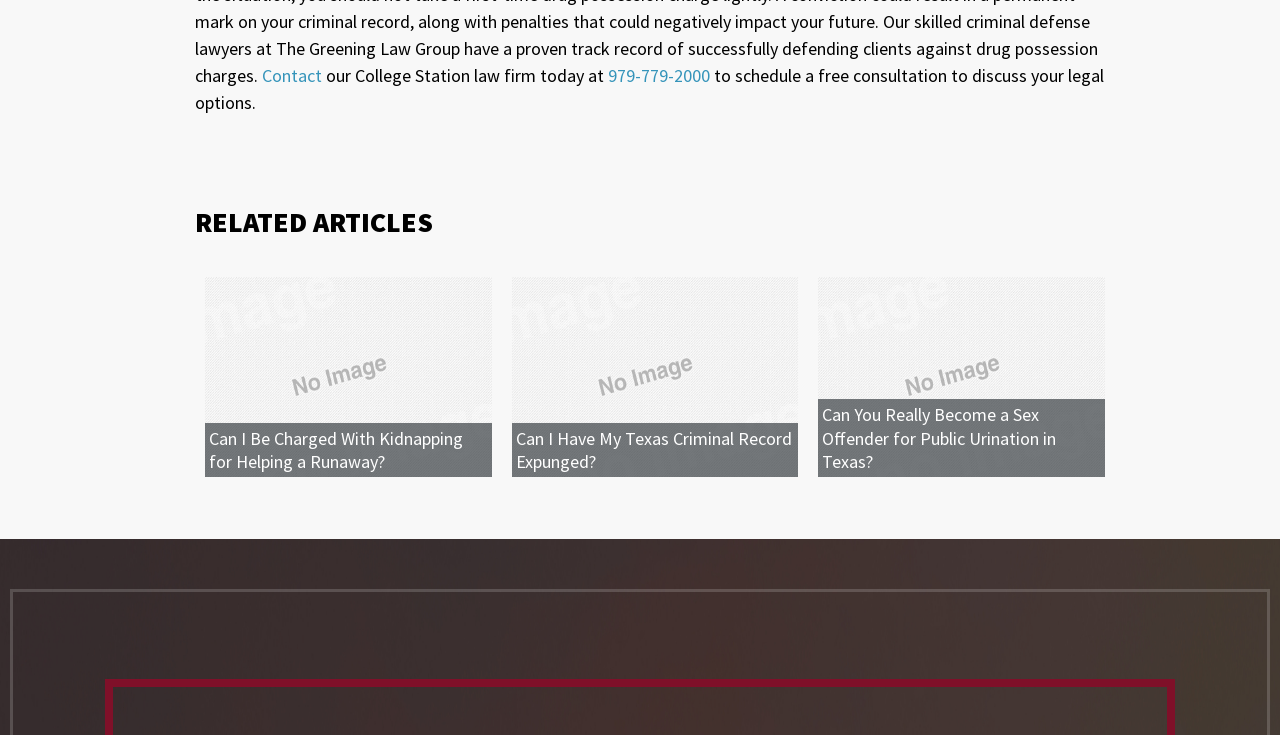Answer the question in one word or a short phrase:
What action can be taken to discuss legal options?

Schedule a free consultation